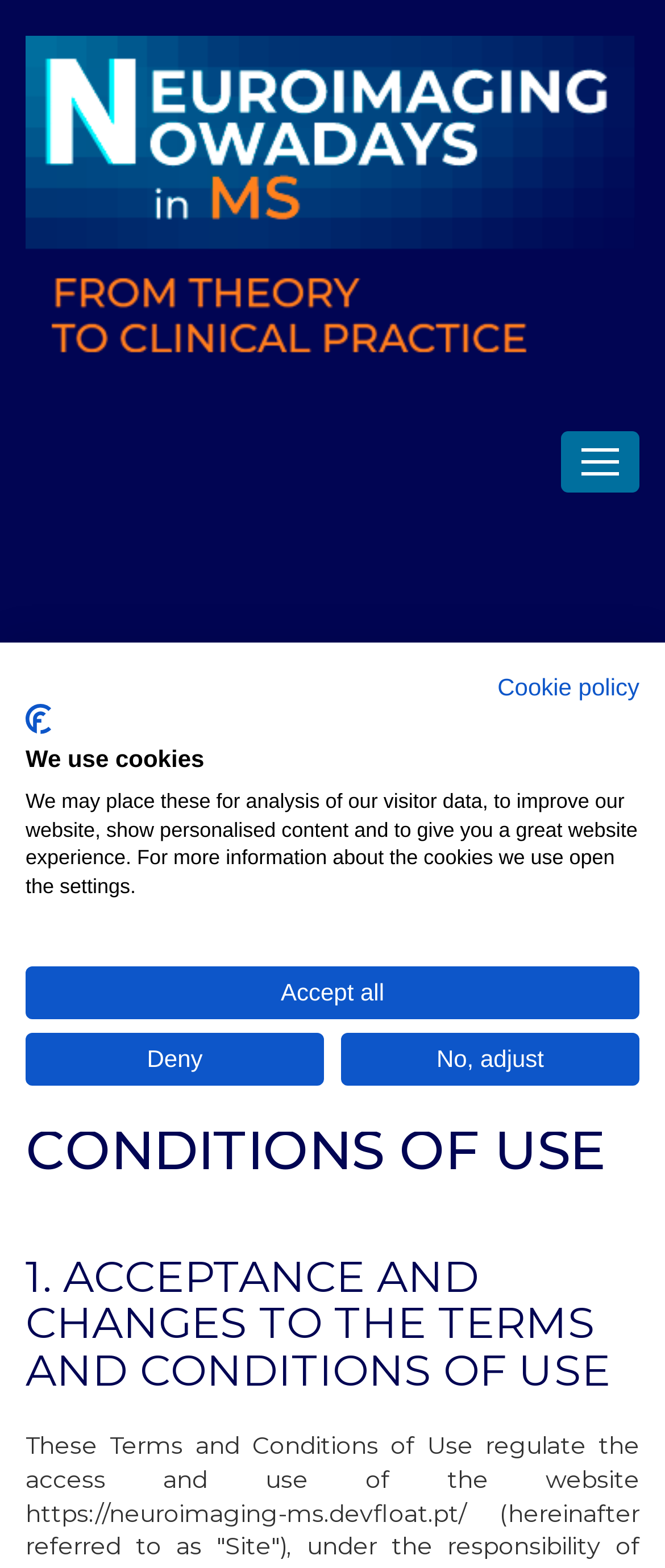Answer the question below using just one word or a short phrase: 
What is the default action for cookies on this website?

Accept all